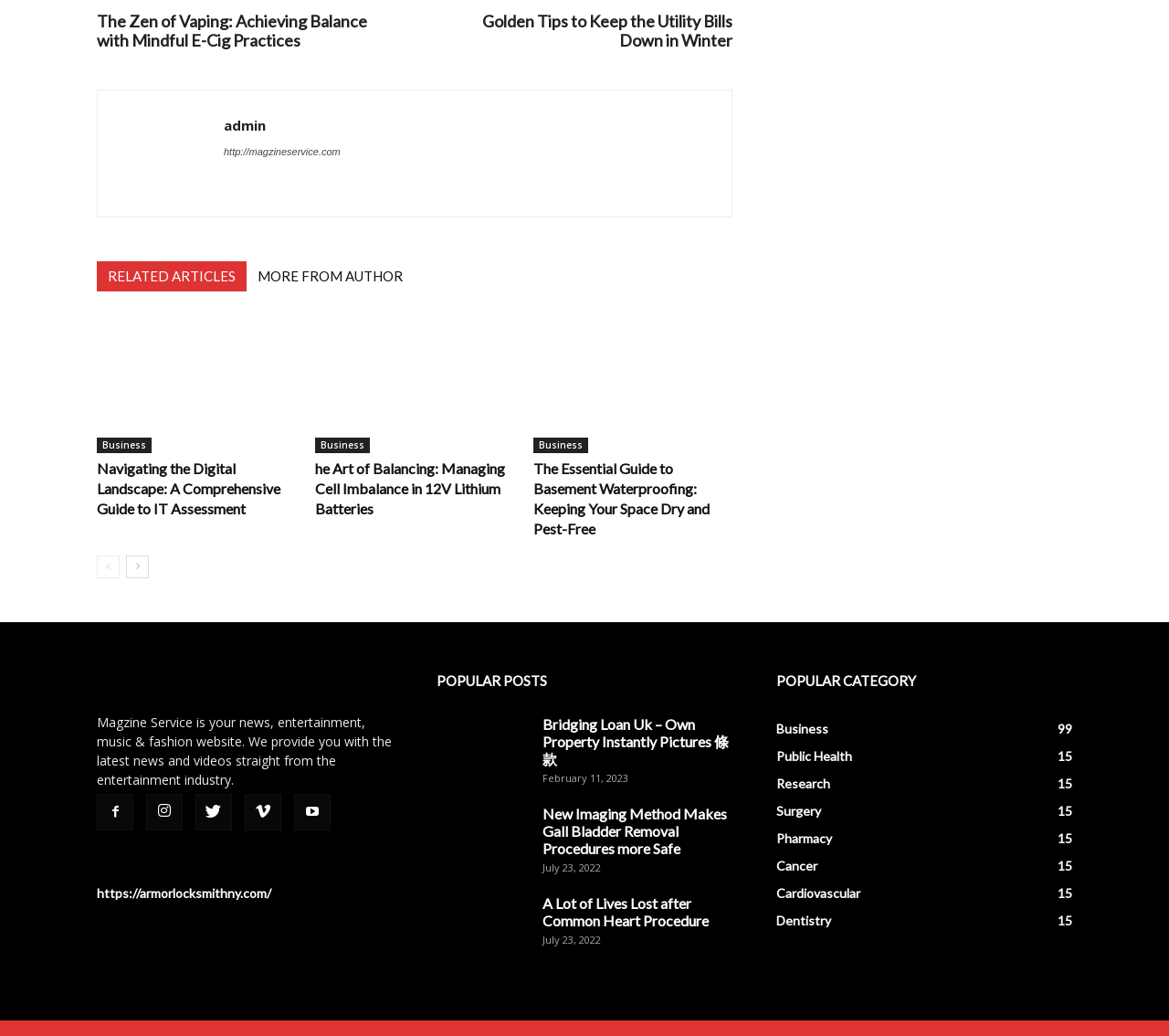Using the description: "Public Health15", determine the UI element's bounding box coordinates. Ensure the coordinates are in the format of four float numbers between 0 and 1, i.e., [left, top, right, bottom].

[0.664, 0.722, 0.729, 0.737]